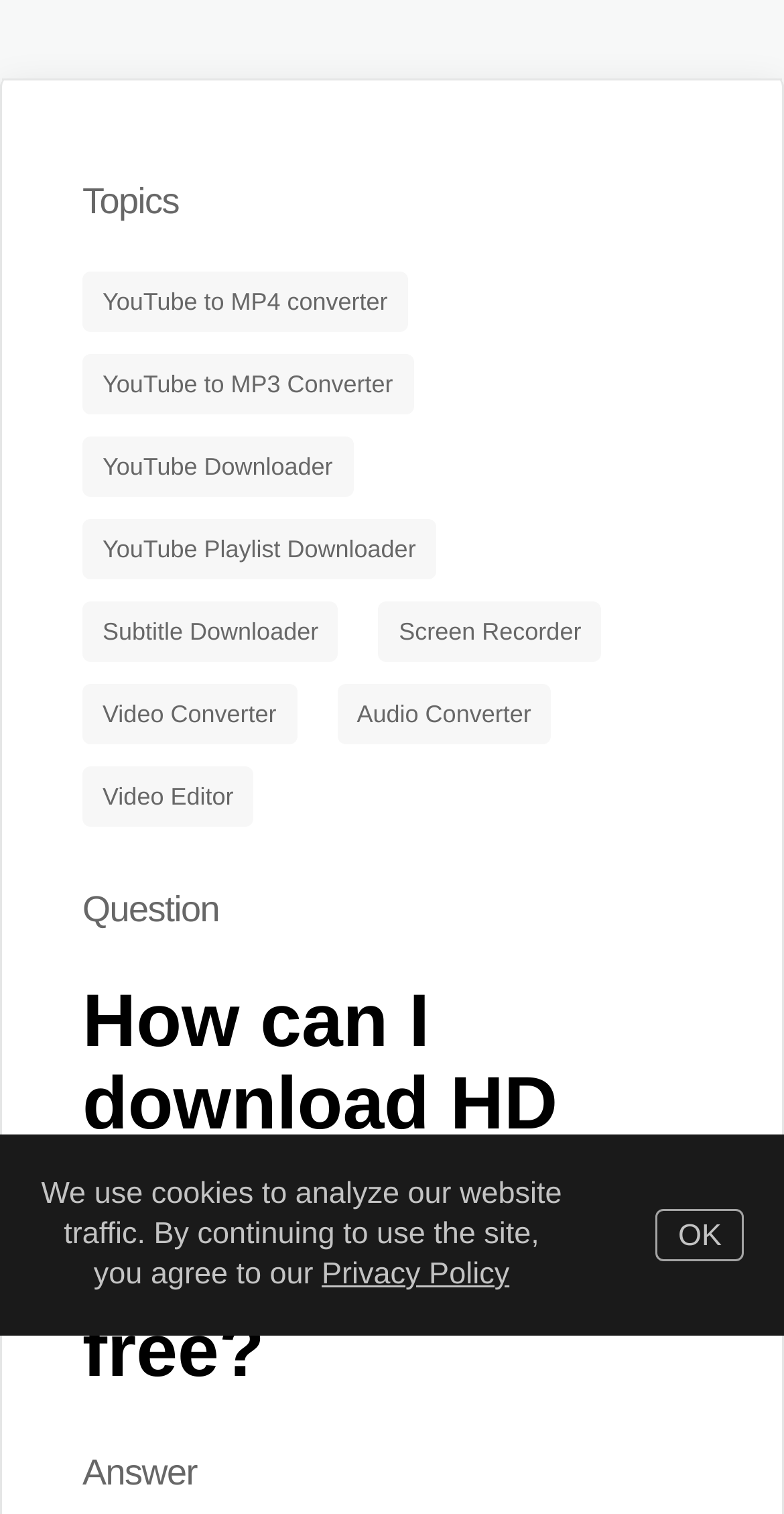How many links are there under the 'Topics' heading?
Look at the image and provide a short answer using one word or a phrase.

9